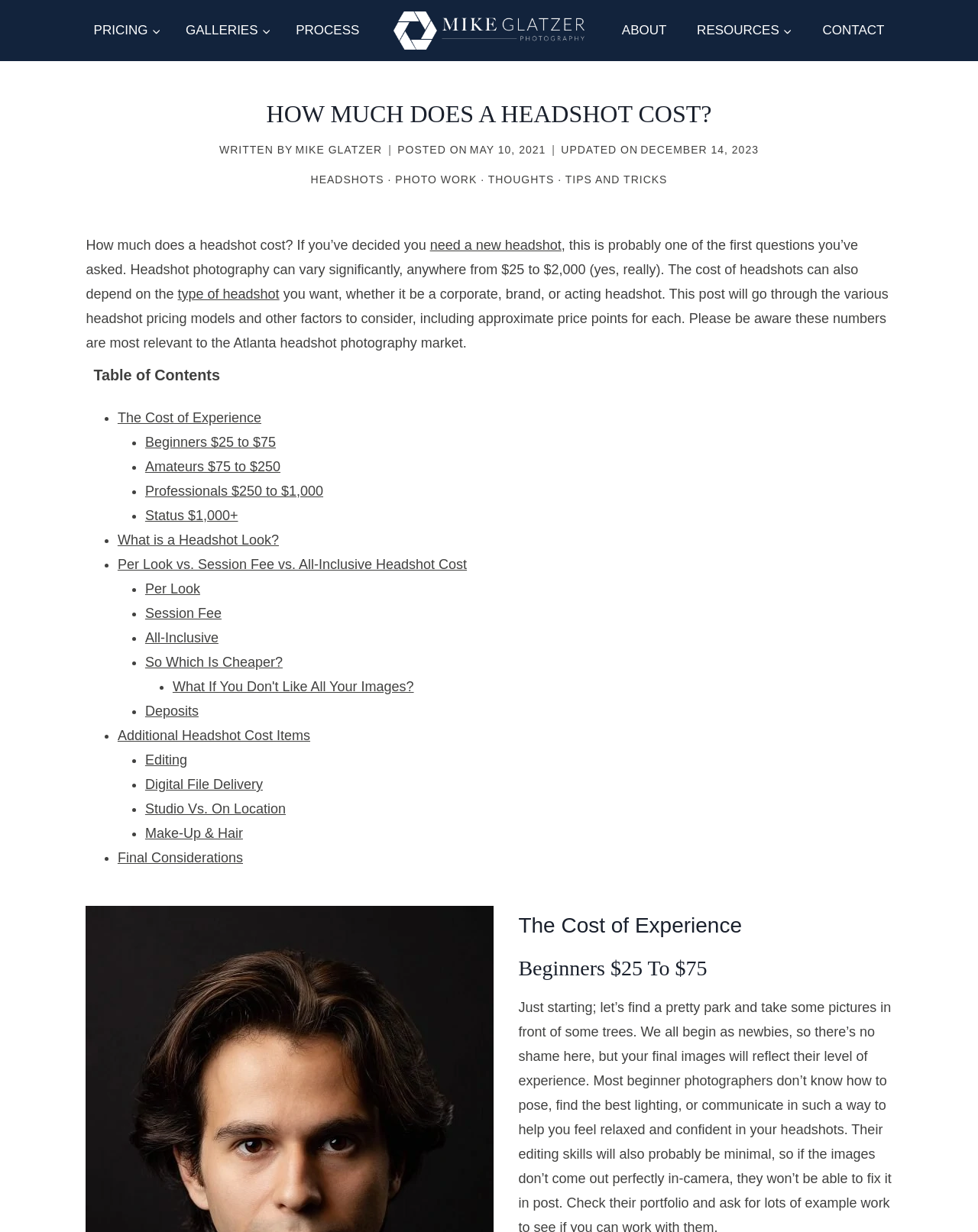Please indicate the bounding box coordinates for the clickable area to complete the following task: "Click on the 'What is a Headshot Look?' link". The coordinates should be specified as four float numbers between 0 and 1, i.e., [left, top, right, bottom].

[0.12, 0.432, 0.285, 0.445]